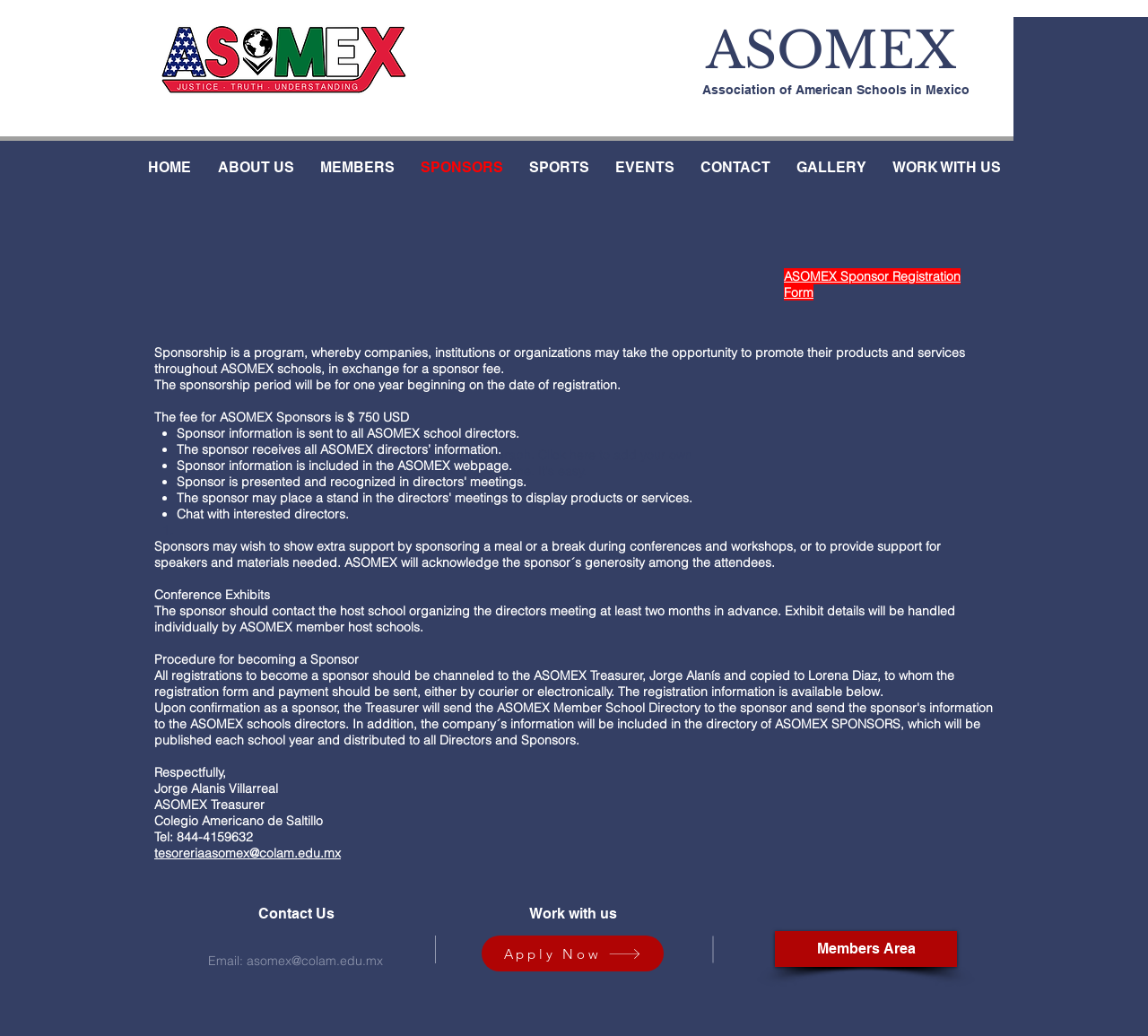Could you find the bounding box coordinates of the clickable area to complete this instruction: "Go to Members Area"?

[0.675, 0.899, 0.834, 0.933]